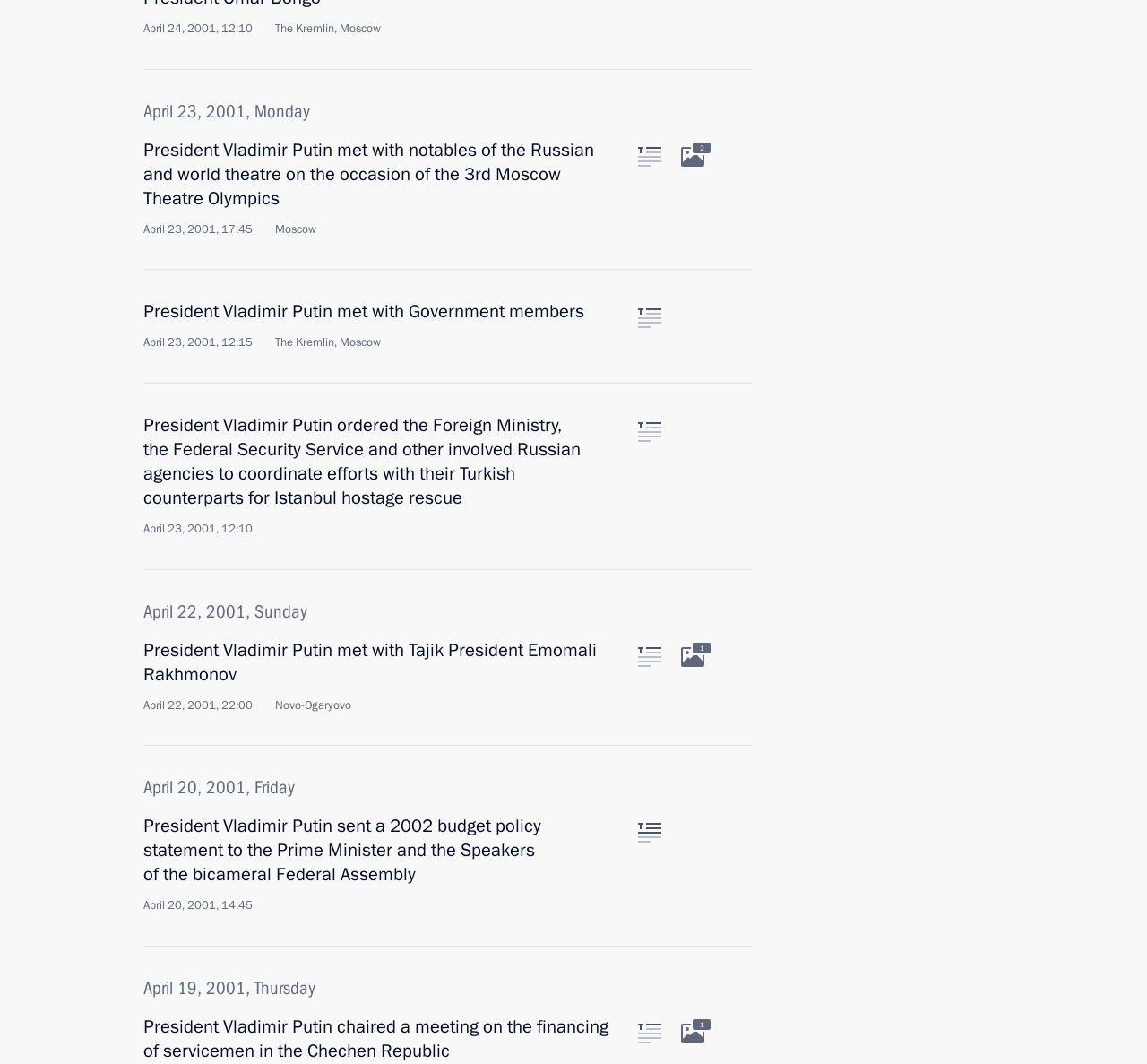What is the location of the event mentioned in the third link?
Respond to the question with a single word or phrase according to the image.

The Kremlin, Moscow